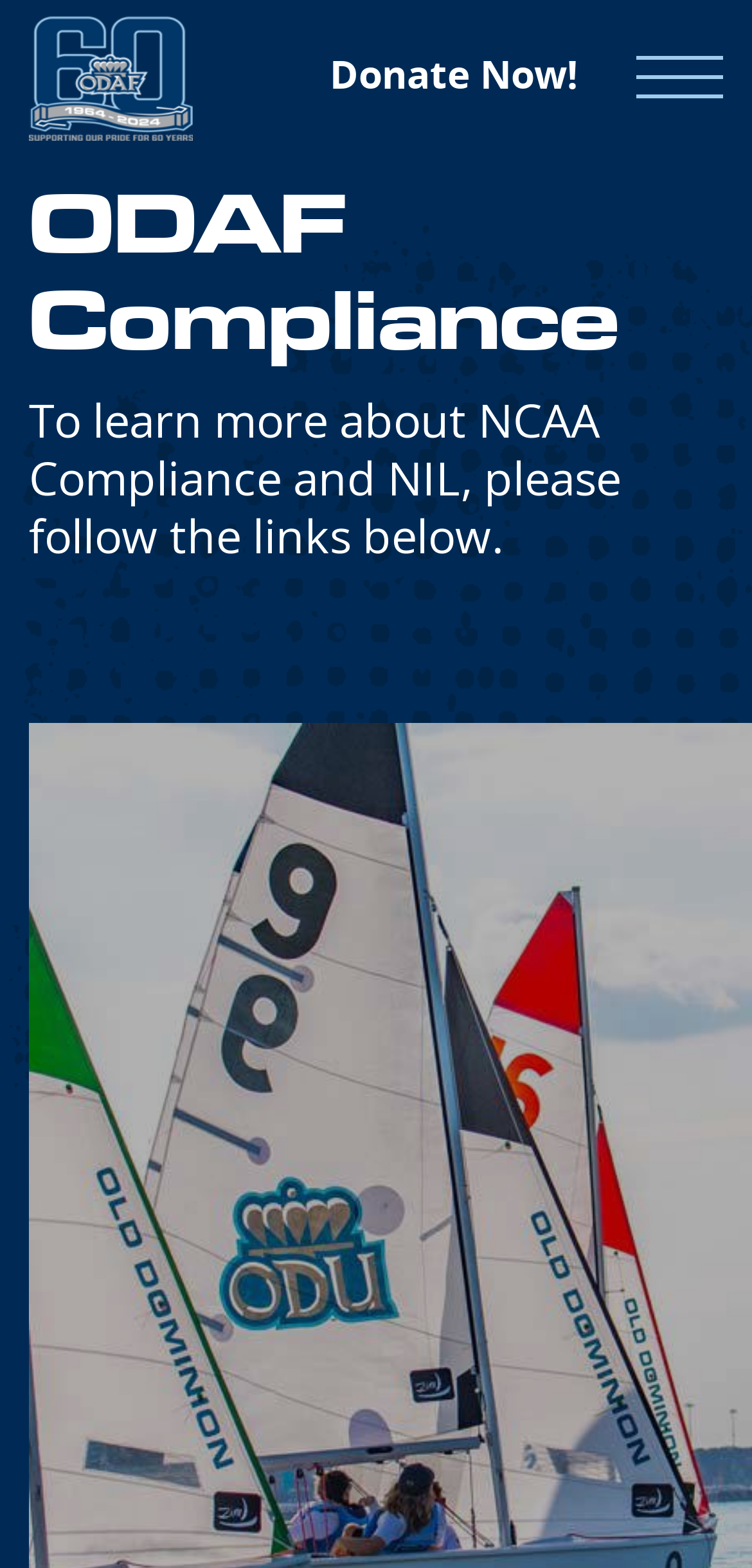What is the purpose of the 'Donate Now!' button?
Answer the question based on the image using a single word or a brief phrase.

To donate to ODAF